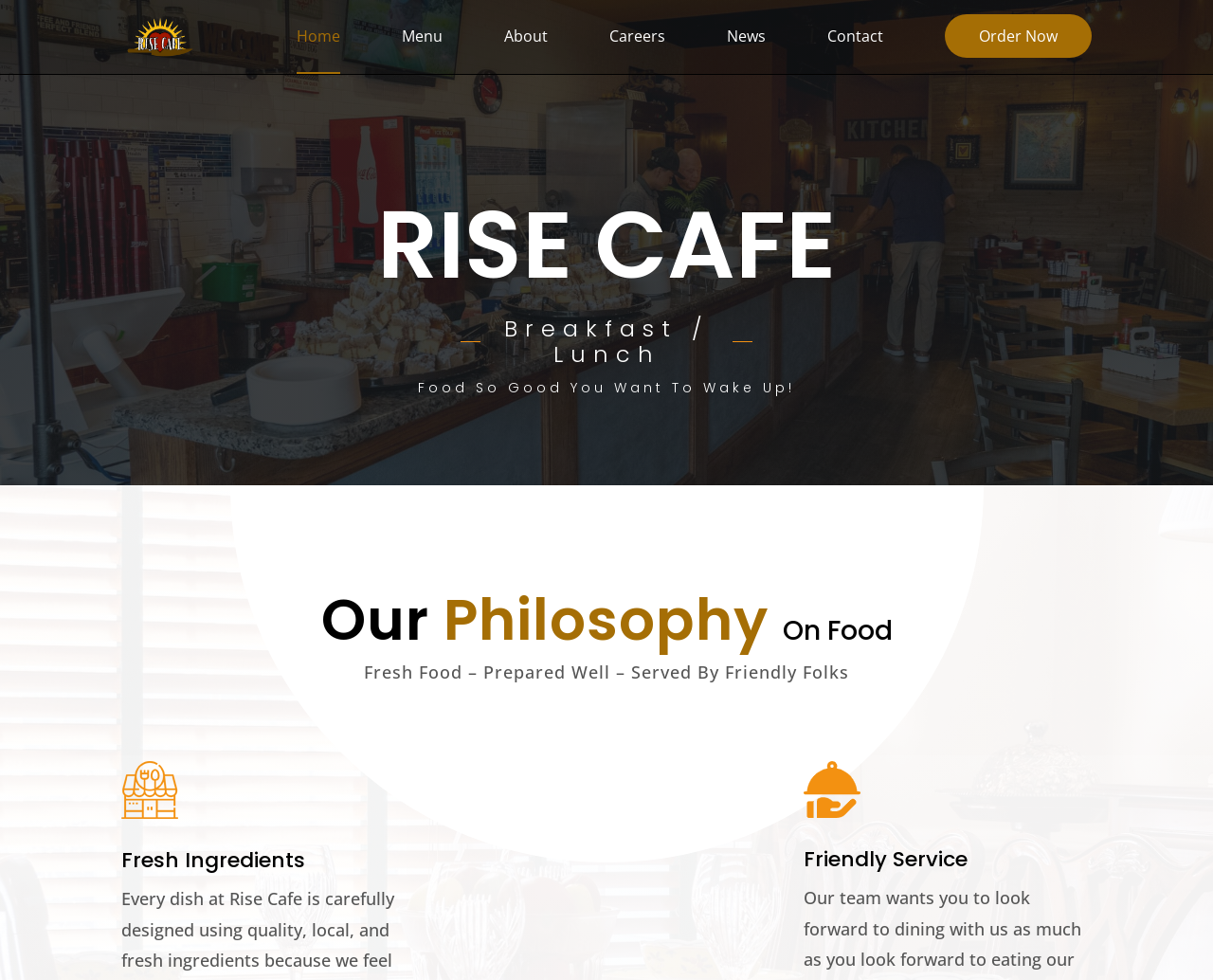Give a one-word or short phrase answer to the question: 
What is the name of the cafe?

Rise Cafe